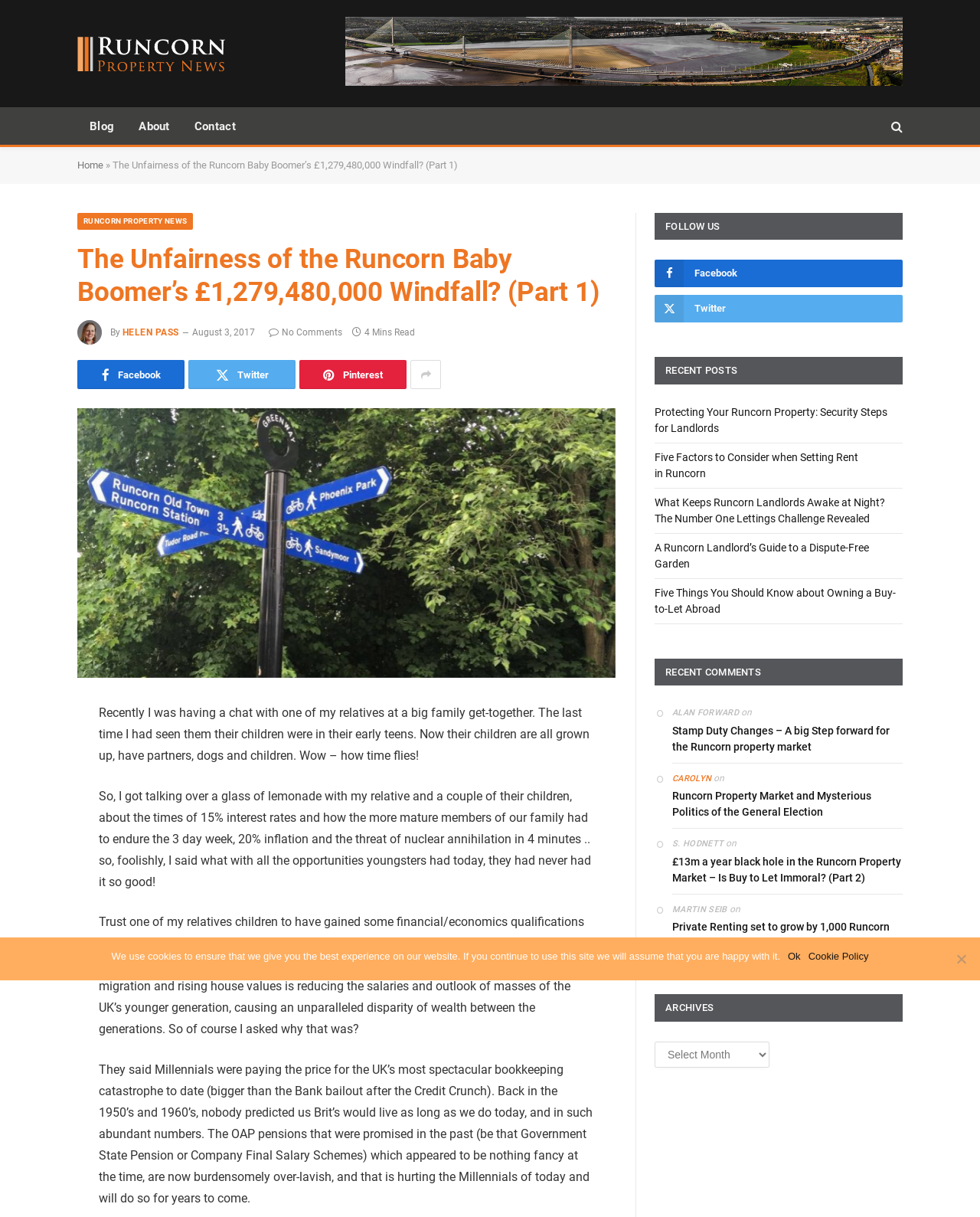Provide the bounding box coordinates, formatted as (top-left x, top-left y, bottom-right x, bottom-right y), with all values being floating point numbers between 0 and 1. Identify the bounding box of the UI element that matches the description: title="Search"

[0.906, 0.09, 0.921, 0.118]